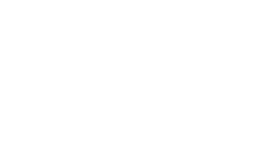Please give a concise answer to this question using a single word or phrase: 
What is the significance of the image in the context?

Emotional connection